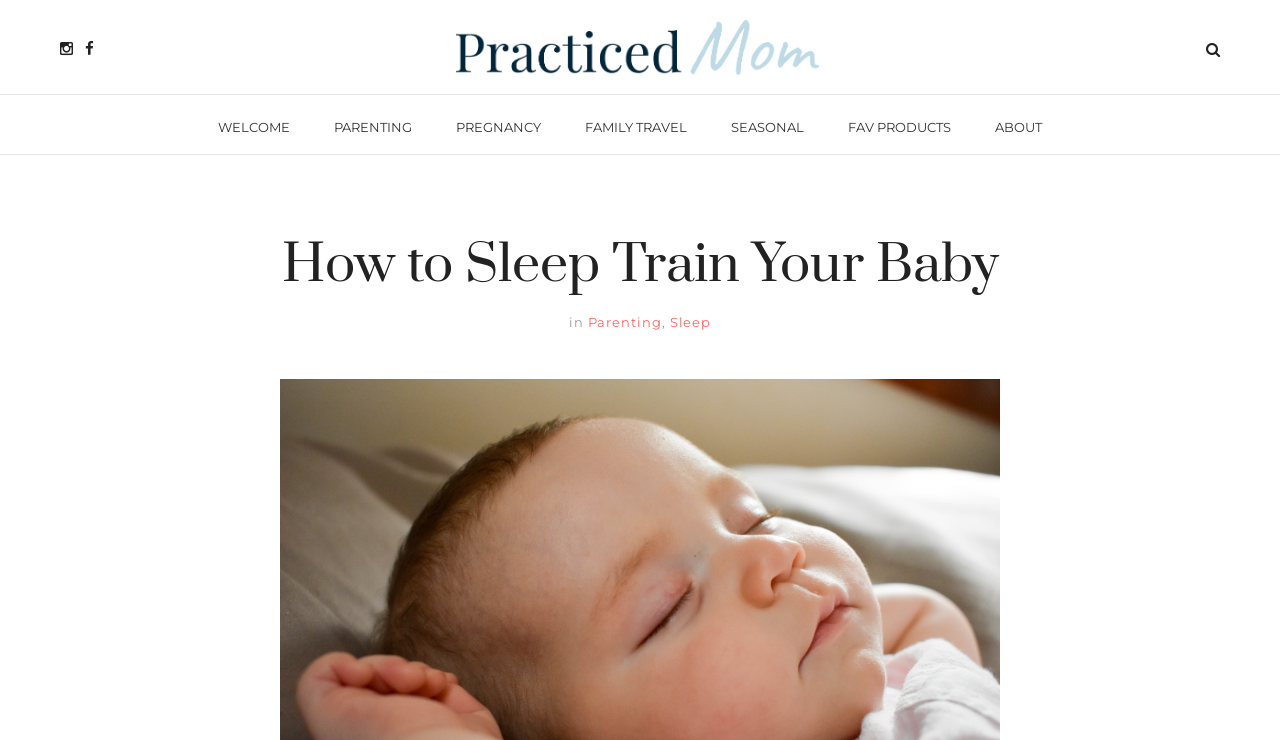How many columns are there in the navigation menu?
Using the image as a reference, give an elaborate response to the question.

I examined the navigation menu and found that all the links are stacked vertically, indicating that there is only one column.